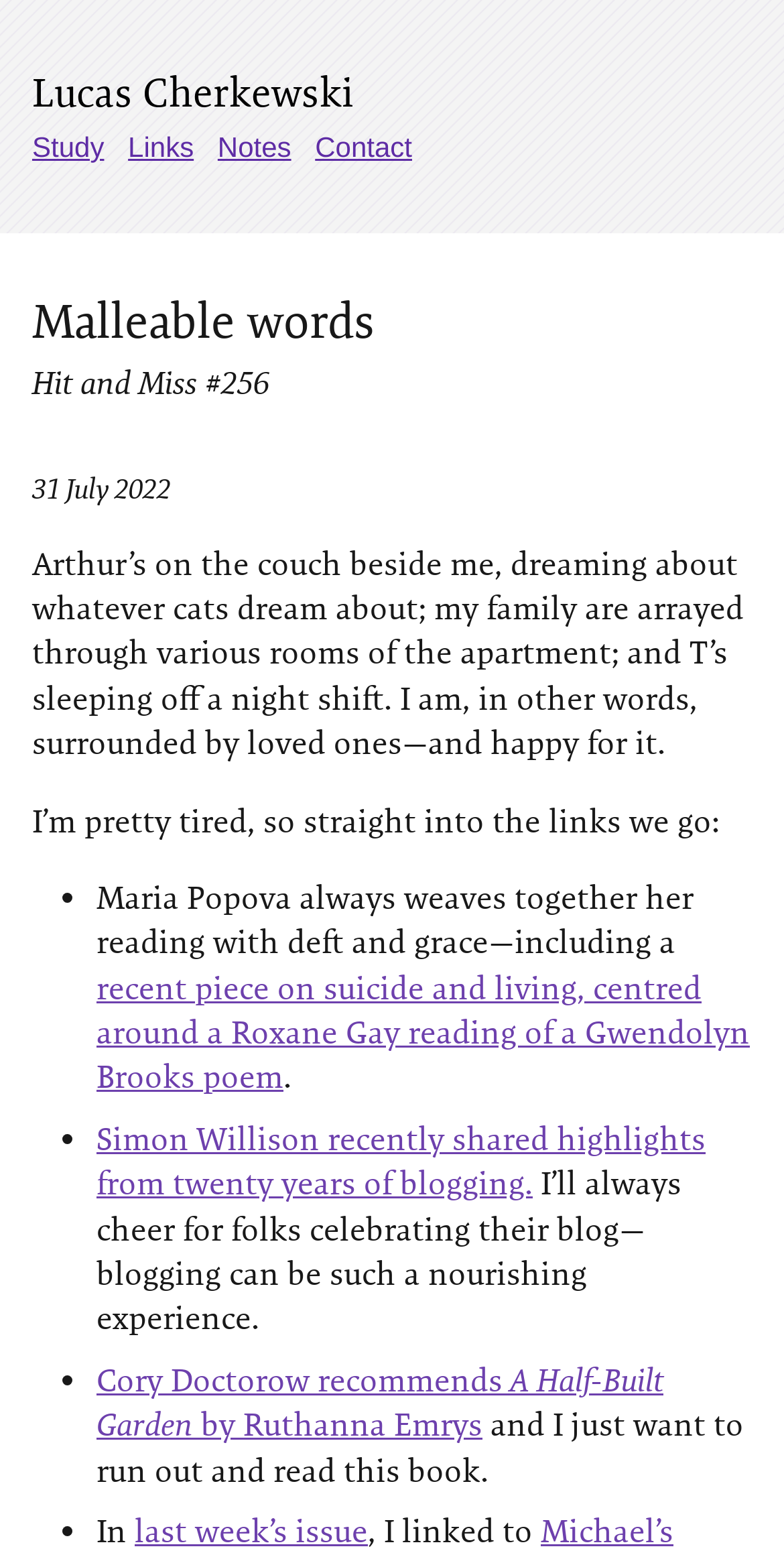Find the bounding box of the UI element described as: "Study". The bounding box coordinates should be given as four float values between 0 and 1, i.e., [left, top, right, bottom].

[0.041, 0.084, 0.133, 0.104]